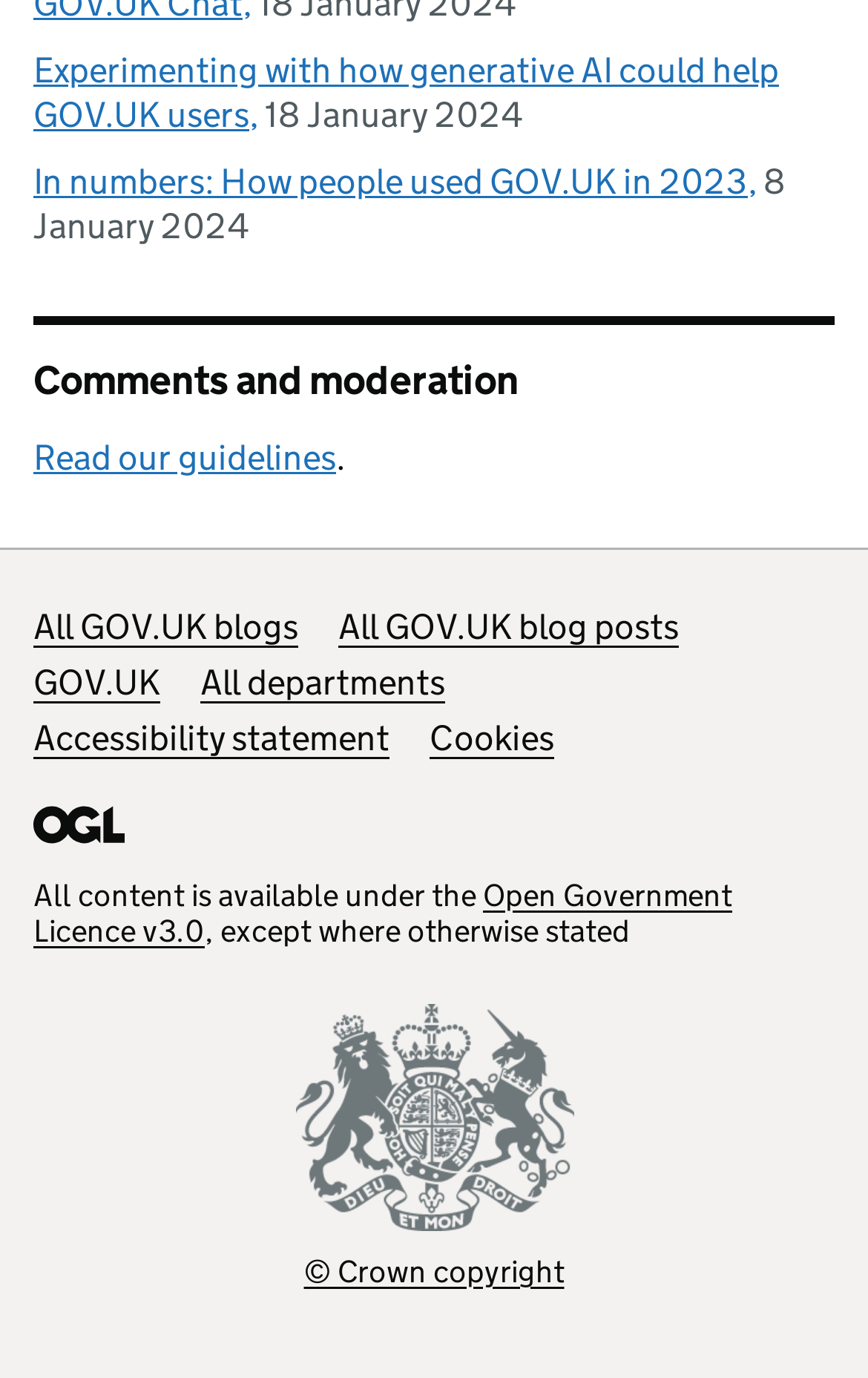Who holds the copyright of the content?
Answer the question with just one word or phrase using the image.

Crown